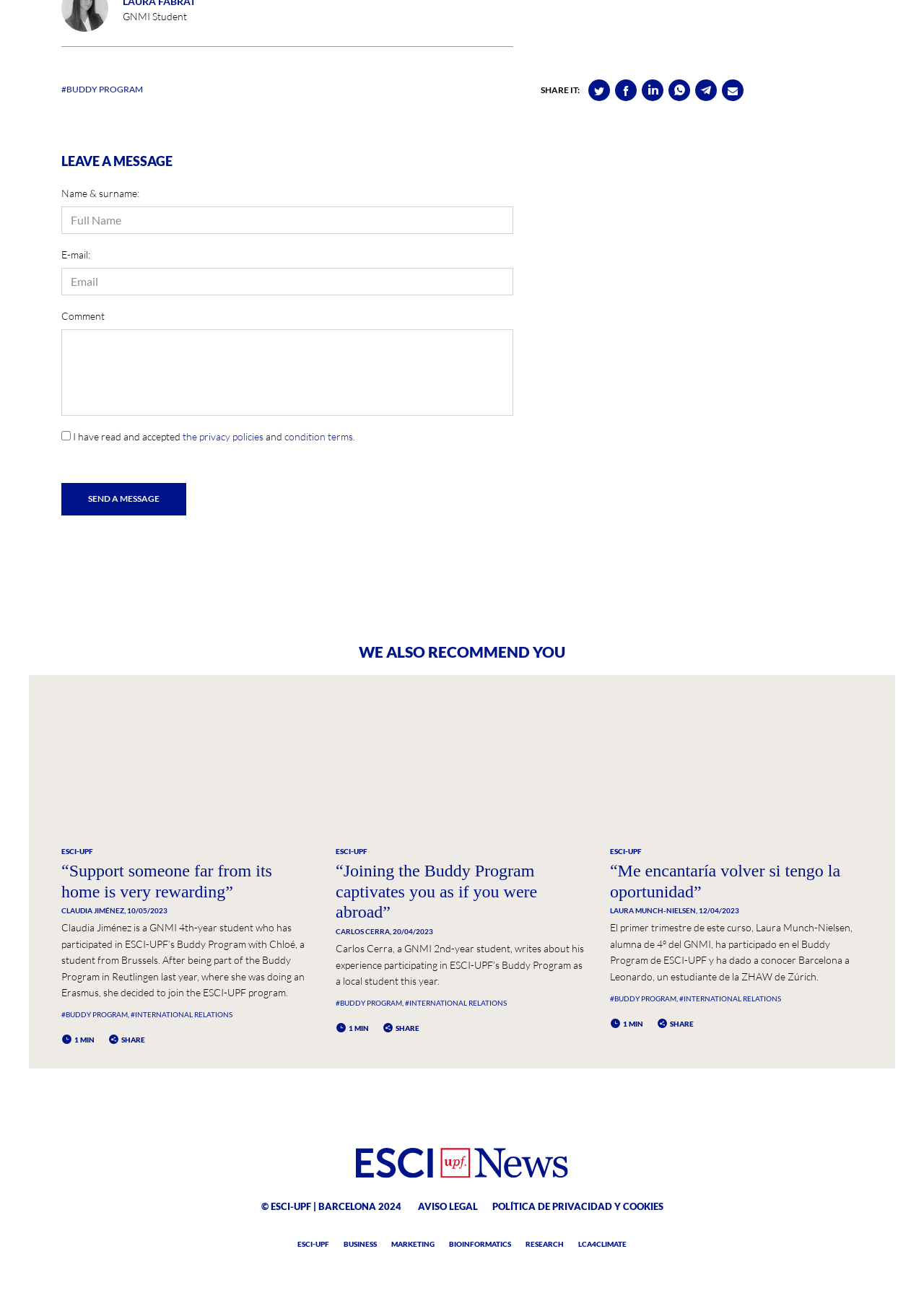Find the bounding box coordinates for the UI element whose description is: "Renew your subscription". The coordinates should be four float numbers between 0 and 1, in the format [left, top, right, bottom].

None